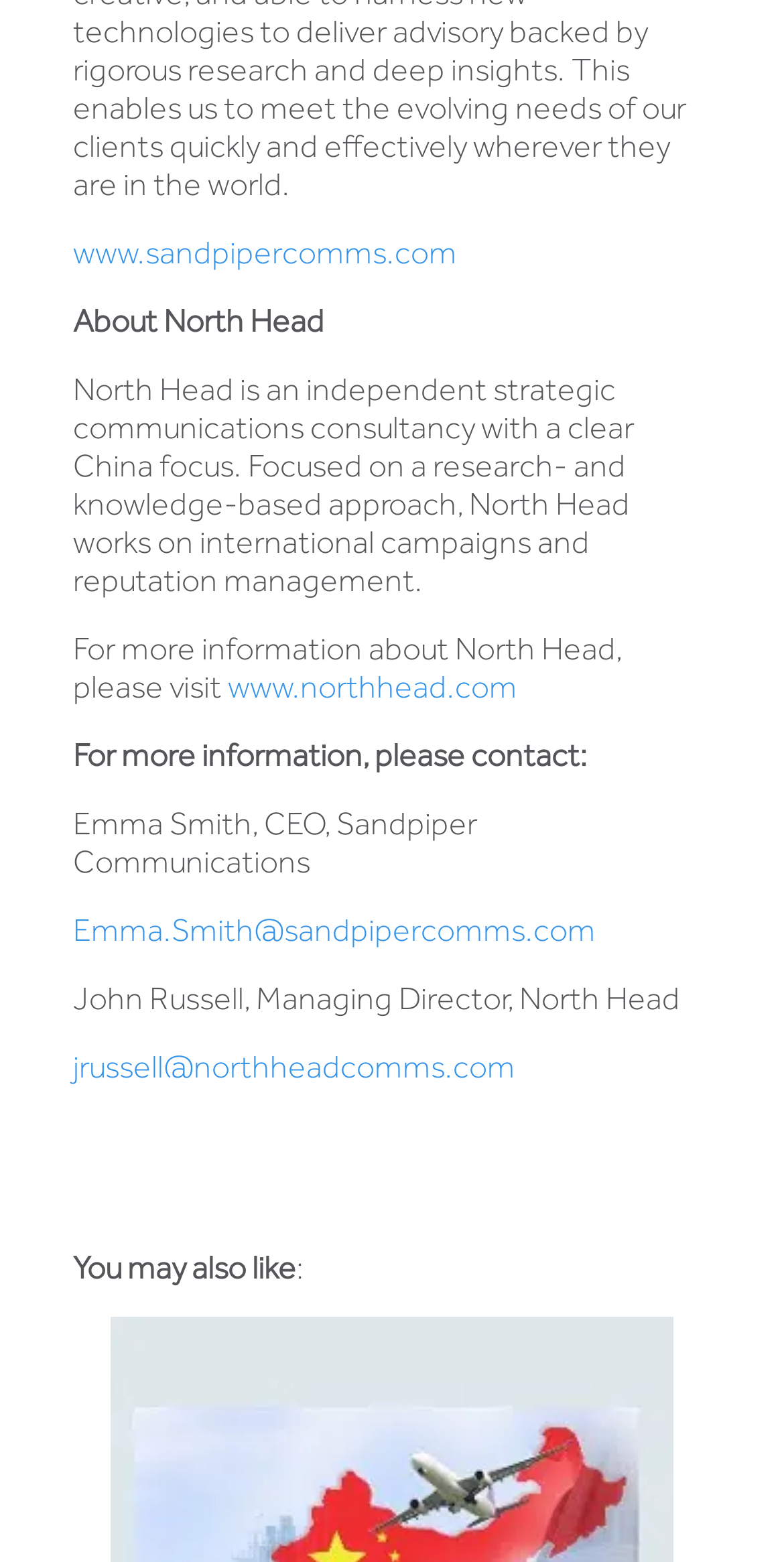Provide your answer in a single word or phrase: 
How many people's contact information are provided on the webpage?

2